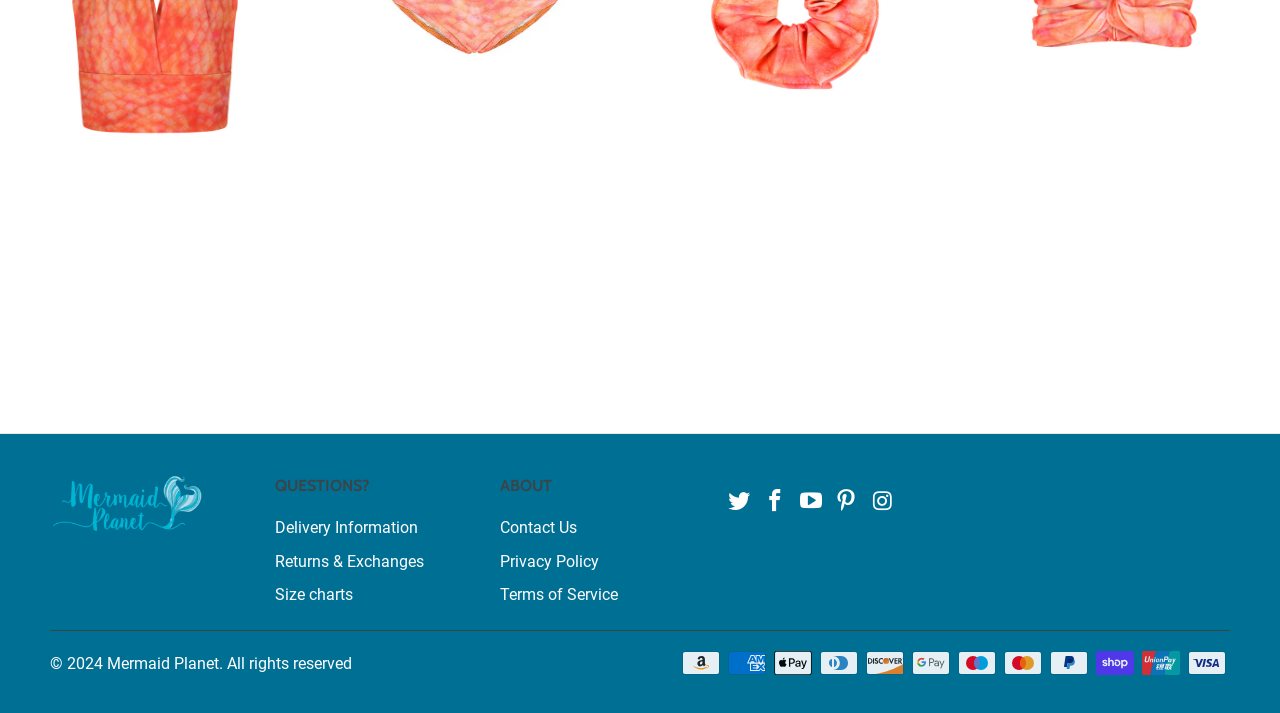Determine the bounding box coordinates of the region that needs to be clicked to achieve the task: "View Caribbean Sunrise Mermaid Halterneck Bikini Top".

[0.048, 0.169, 0.194, 0.195]